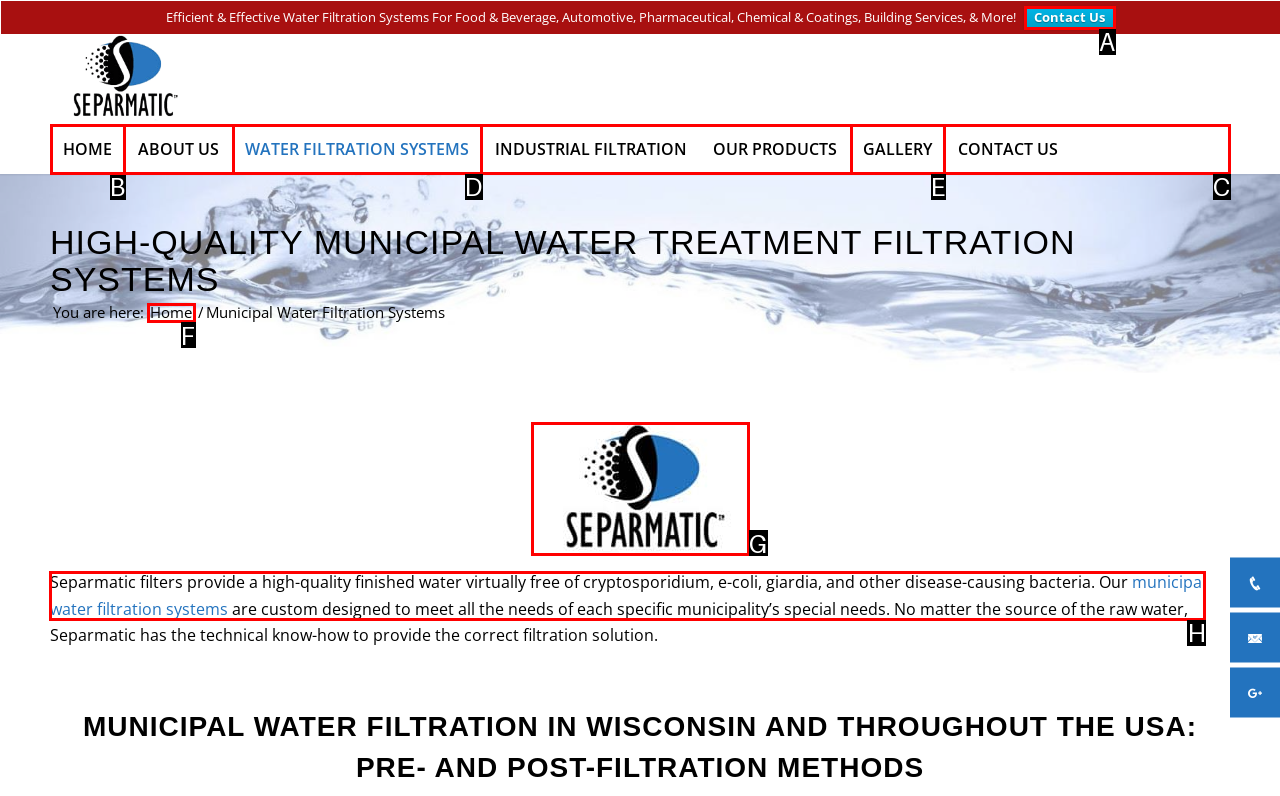Out of the given choices, which letter corresponds to the UI element required to Read more about 'MUNICIPAL WATER FILTRATION SYSTEMS'? Answer with the letter.

H